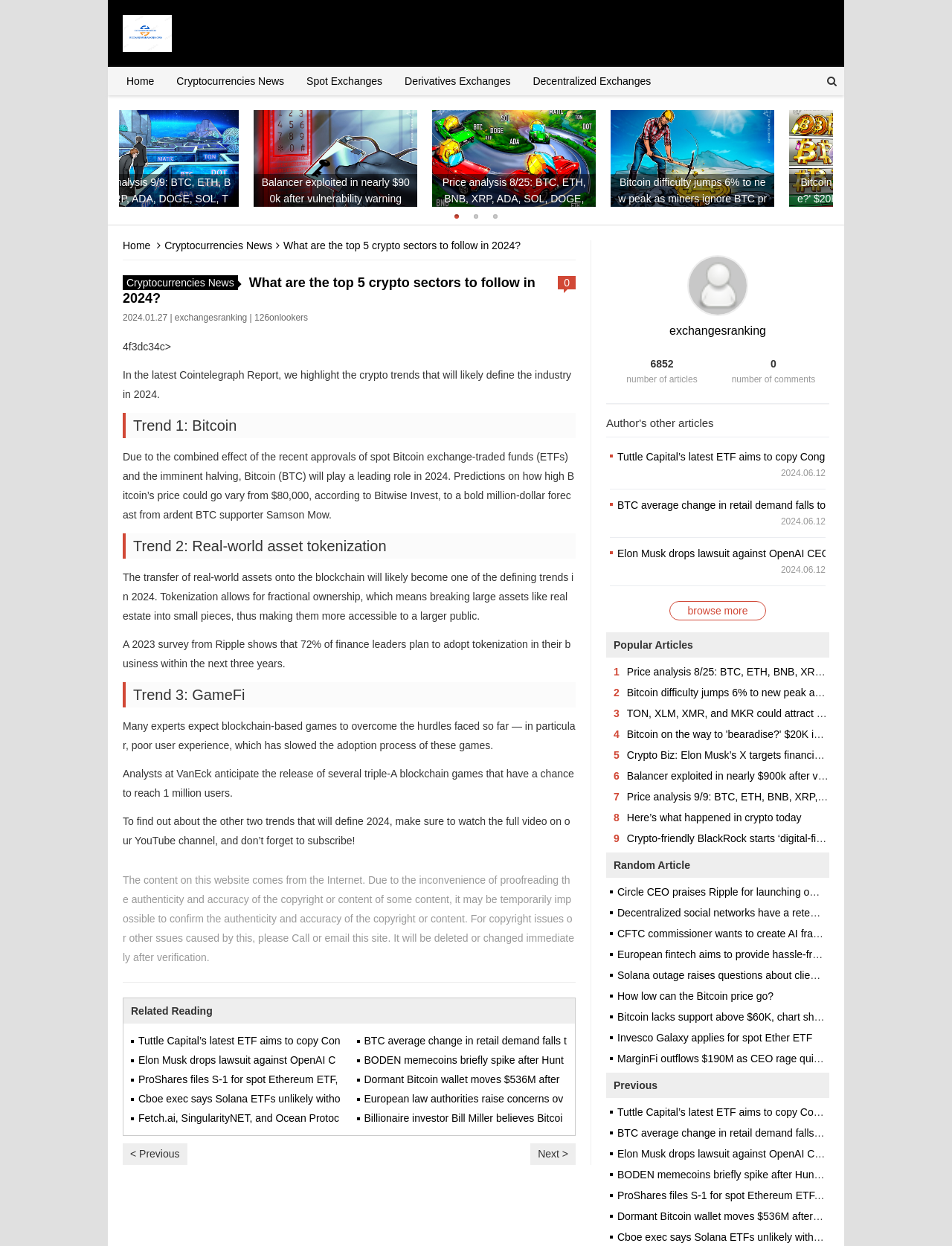Please specify the bounding box coordinates of the clickable region necessary for completing the following instruction: "Read the article 'TON, XLM, XMR, and MKR could attract buyers if Bitcoin rises above $26,500'". The coordinates must consist of four float numbers between 0 and 1, i.e., [left, top, right, bottom].

[0.133, 0.158, 0.305, 0.168]